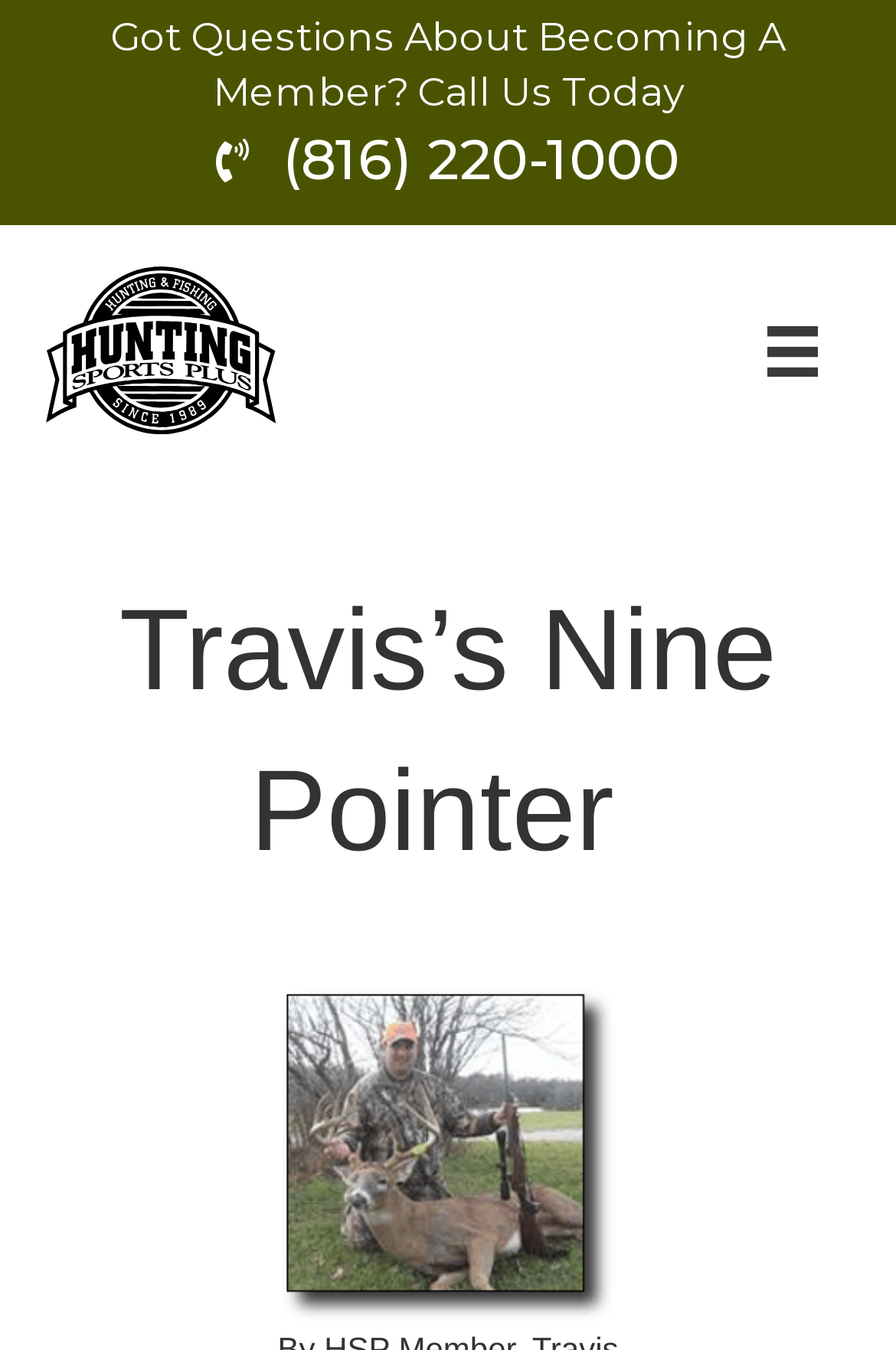Given the element description alt="hunting-sports-plus" title="hunting-sports-plus", predict the bounding box coordinates for the UI element in the webpage screenshot. The format should be (top-left x, top-left y, bottom-right x, bottom-right y), and the values should be between 0 and 1.

[0.051, 0.243, 0.308, 0.271]